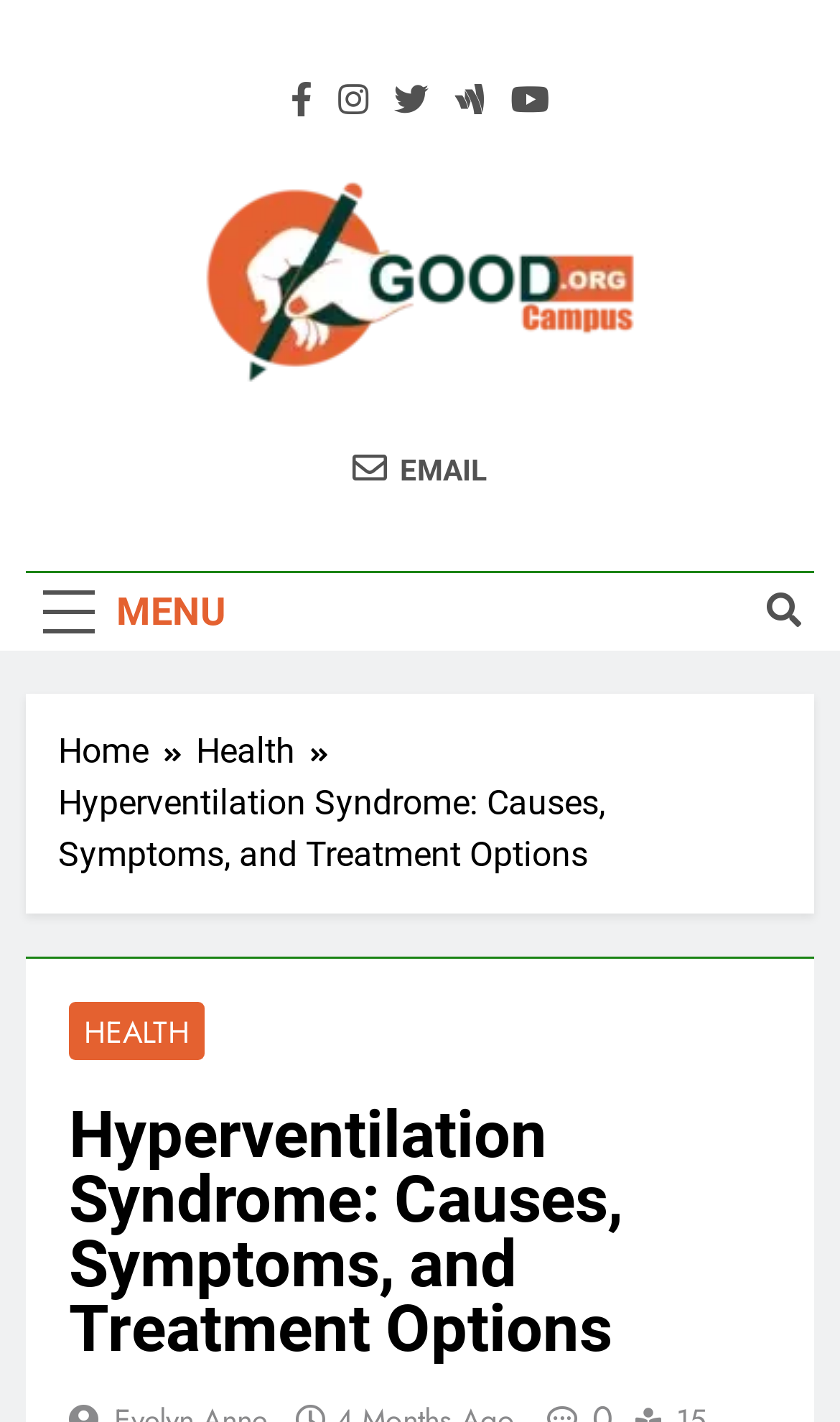What is the text of the static text element?
Answer the question using a single word or phrase, according to the image.

Hyperventilation Syndrome: Causes, Symptoms, and Treatment Options